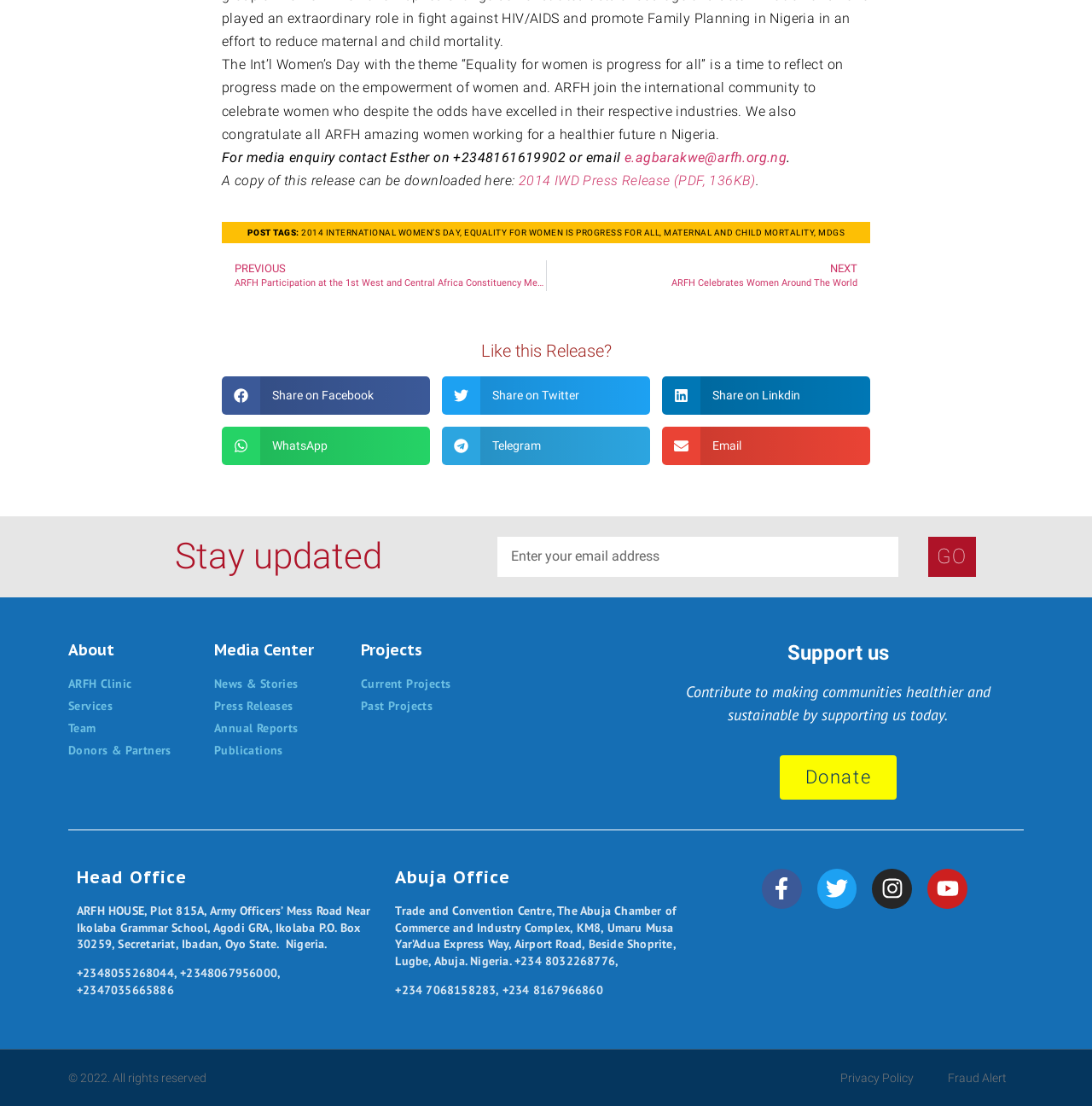Highlight the bounding box coordinates of the element you need to click to perform the following instruction: "Visit the About page."

[0.062, 0.578, 0.105, 0.596]